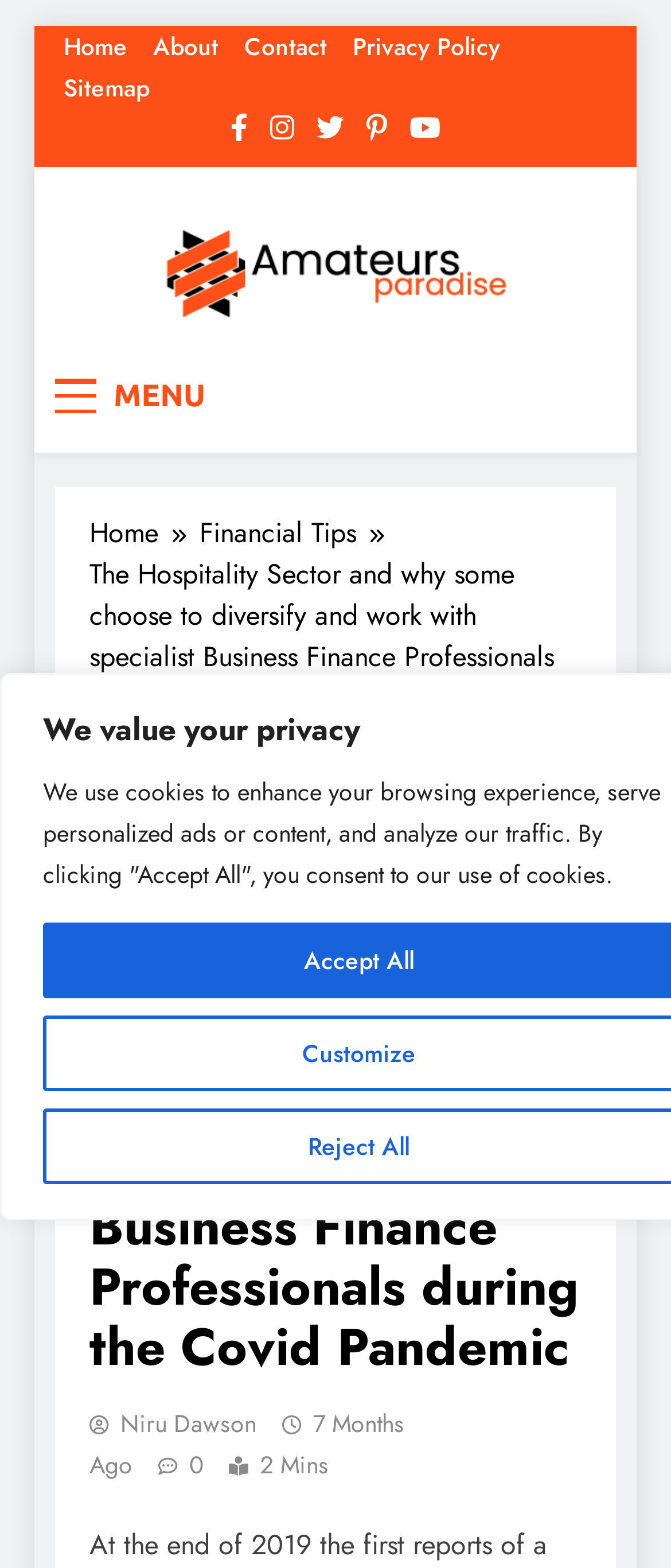Indicate the bounding box coordinates of the element that must be clicked to execute the instruction: "Click on the 'FINANCIAL TIPS' link". The coordinates should be given as four float numbers between 0 and 1, i.e., [left, top, right, bottom].

[0.133, 0.519, 0.408, 0.549]